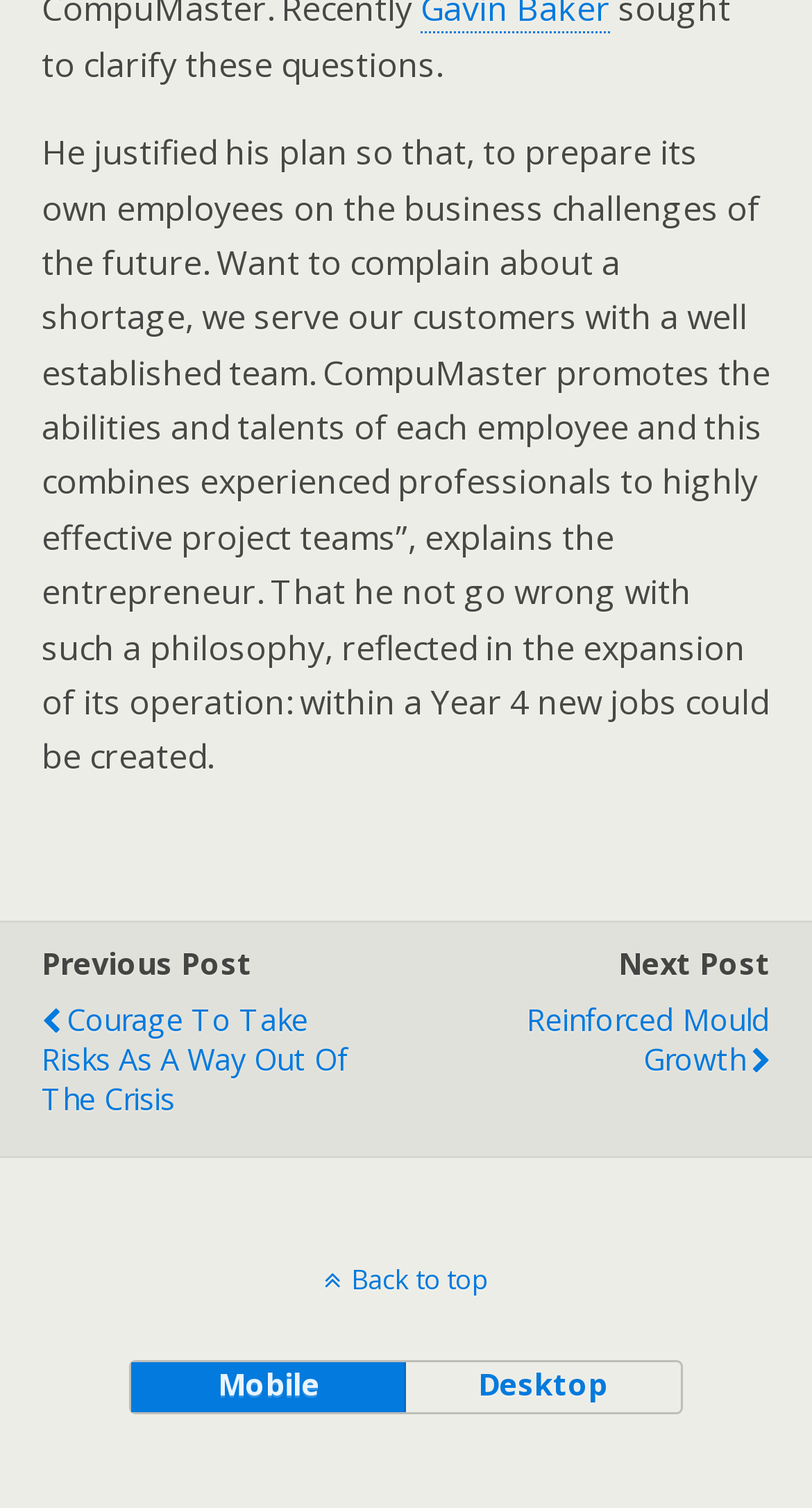How many new jobs were created within a year?
Please provide a single word or phrase answer based on the image.

4